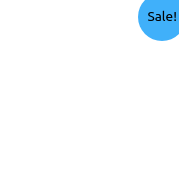Please give a short response to the question using one word or a phrase:
What is the purpose of the sale tag?

To draw attention to a promotional offer